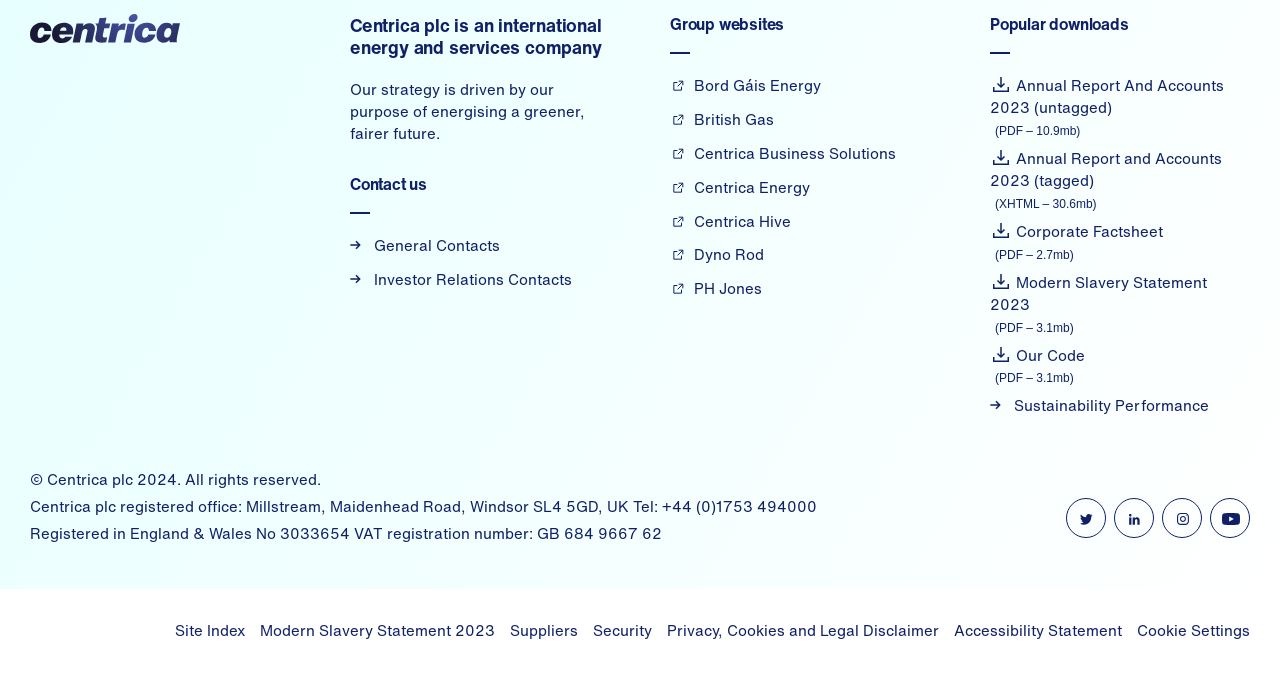Please give a concise answer to this question using a single word or phrase: 
What is the purpose of the company?

Energising a greener, fairer future